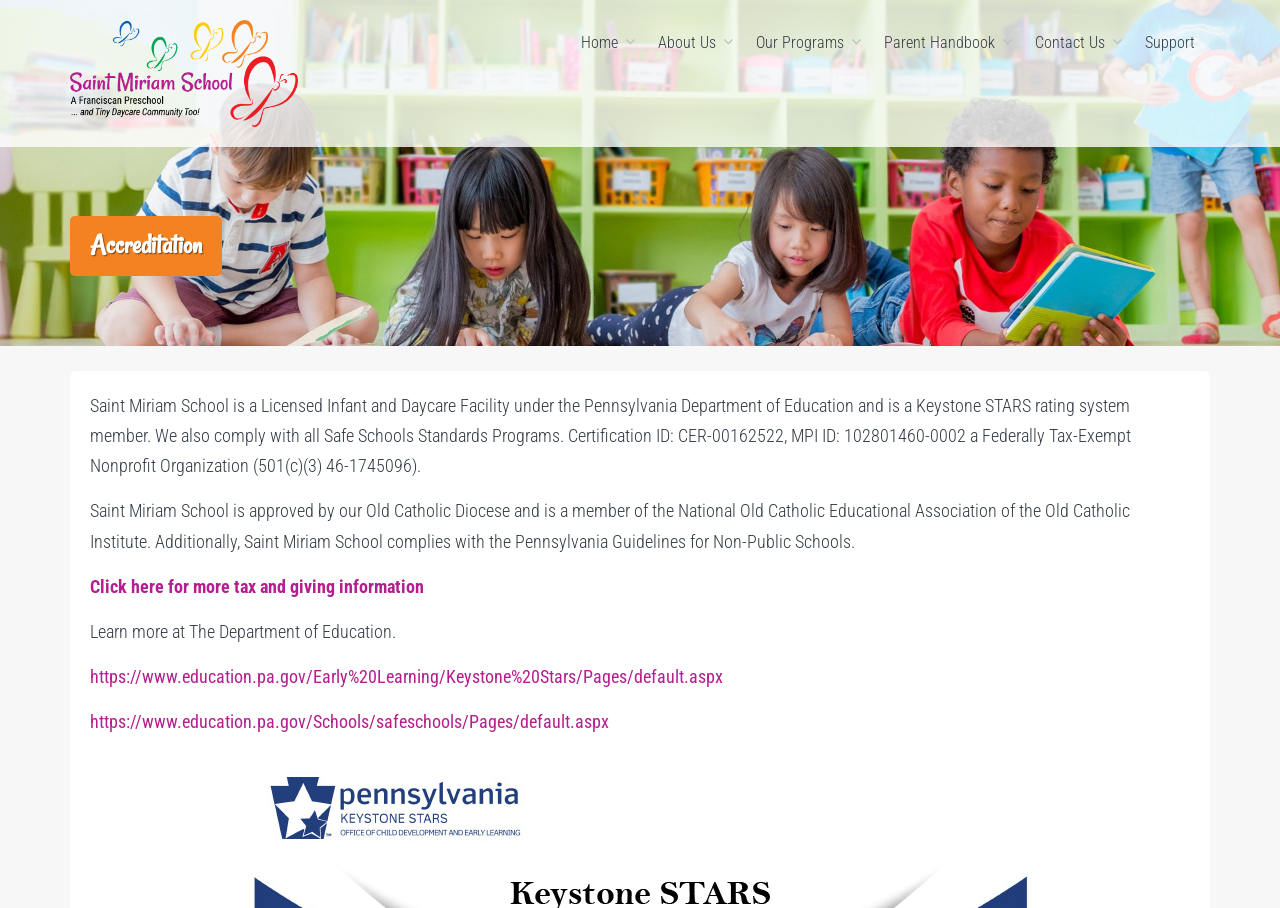Provide a short answer to the following question with just one word or phrase: What type of facility is Saint Miriam School?

Licensed Infant and Daycare Facility